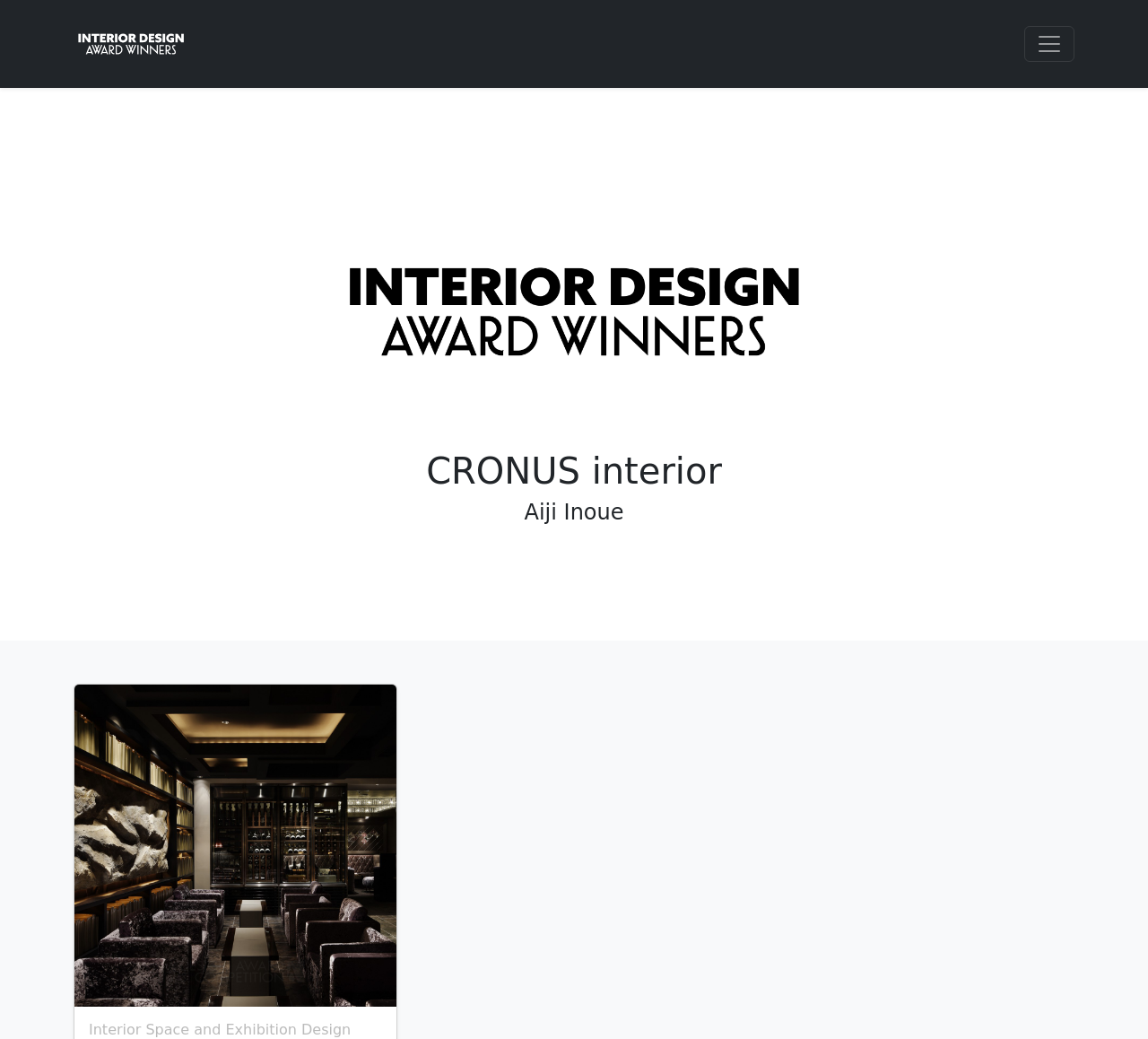Please provide a brief answer to the following inquiry using a single word or phrase:
What is the purpose of the button?

Toggle navigation